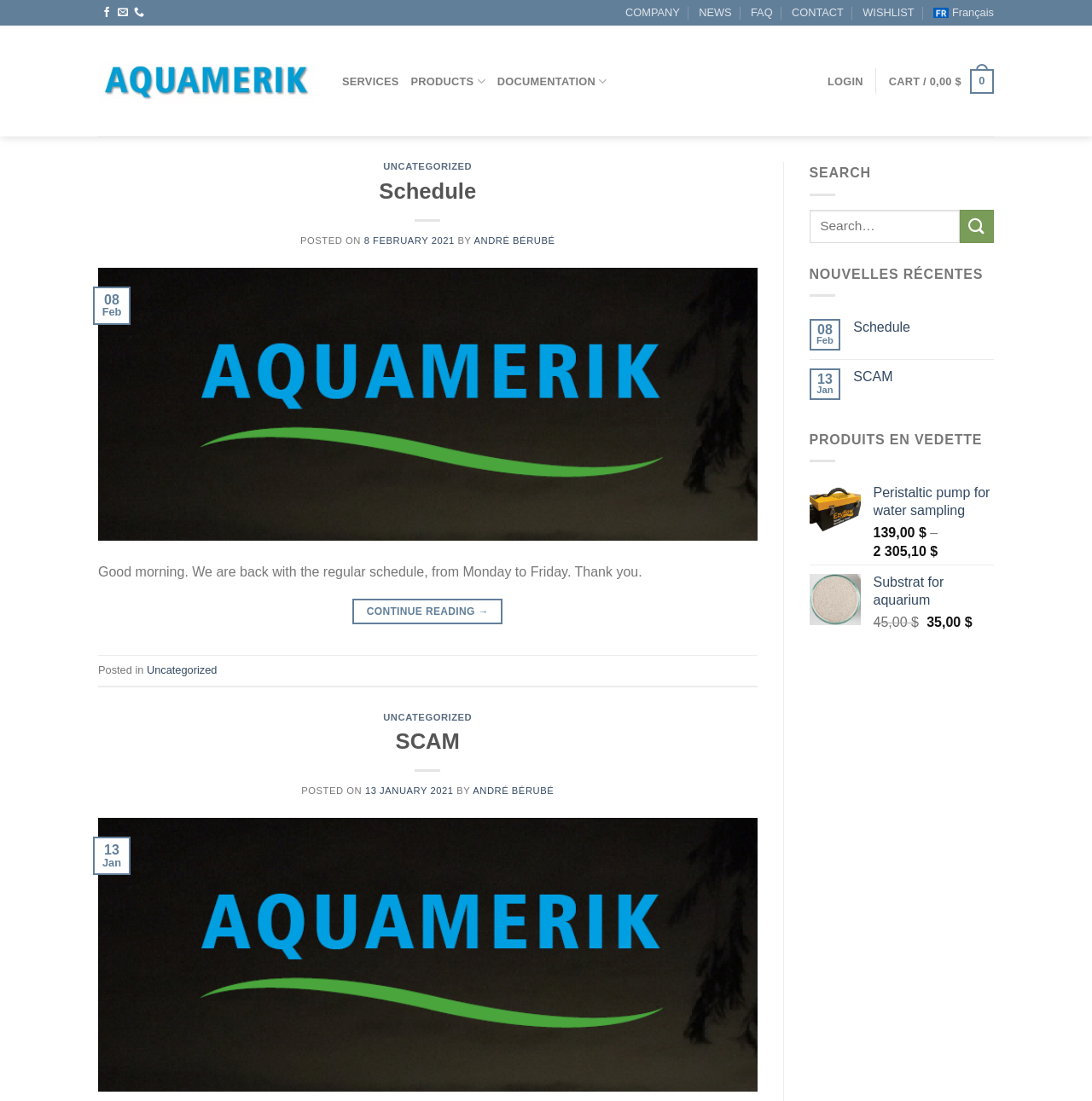Locate the bounding box coordinates of the area you need to click to fulfill this instruction: 'Search for something'. The coordinates must be in the form of four float numbers ranging from 0 to 1: [left, top, right, bottom].

[0.741, 0.19, 0.879, 0.221]